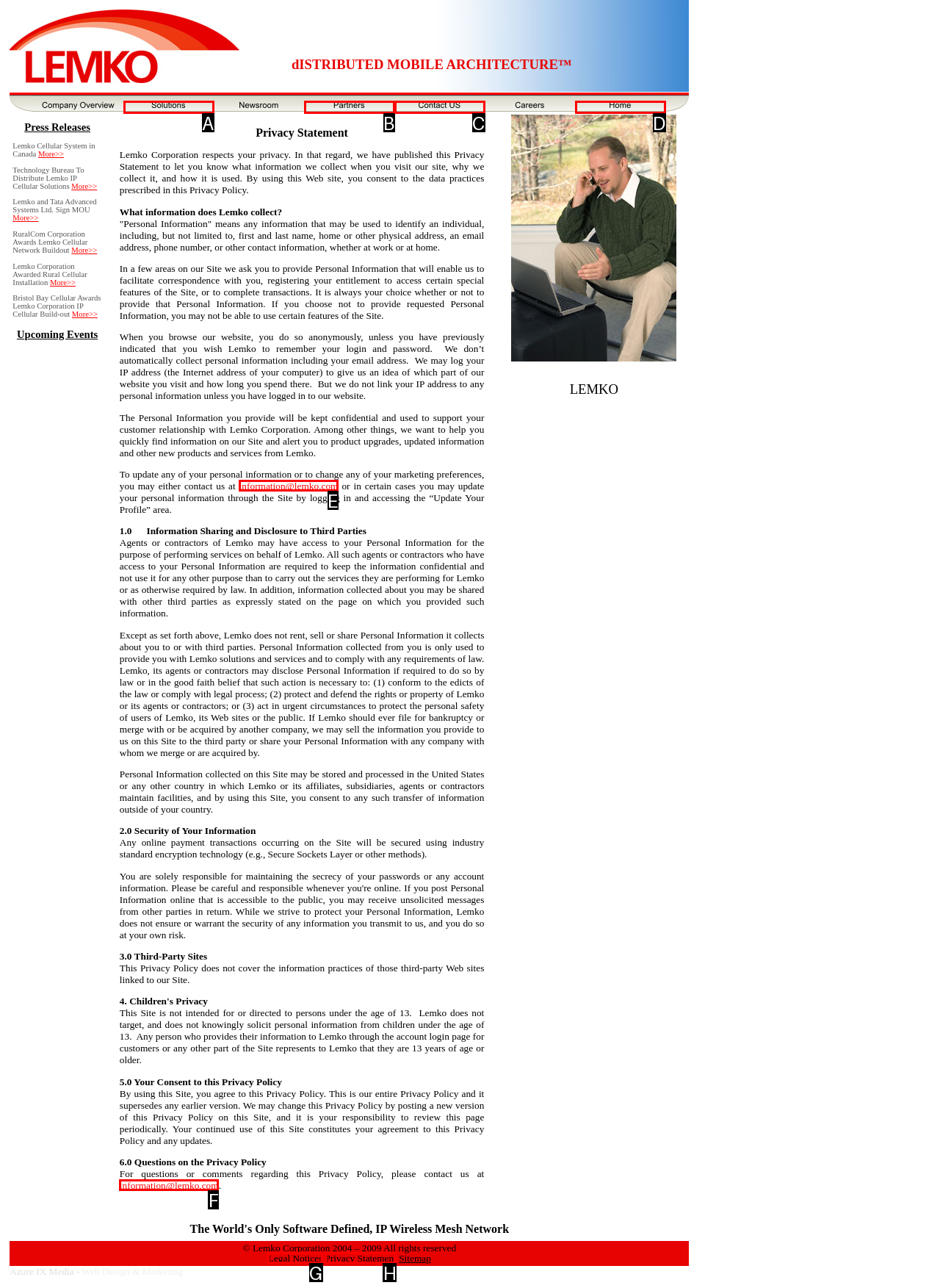Determine the option that best fits the description: Legal Notice
Reply with the letter of the correct option directly.

None